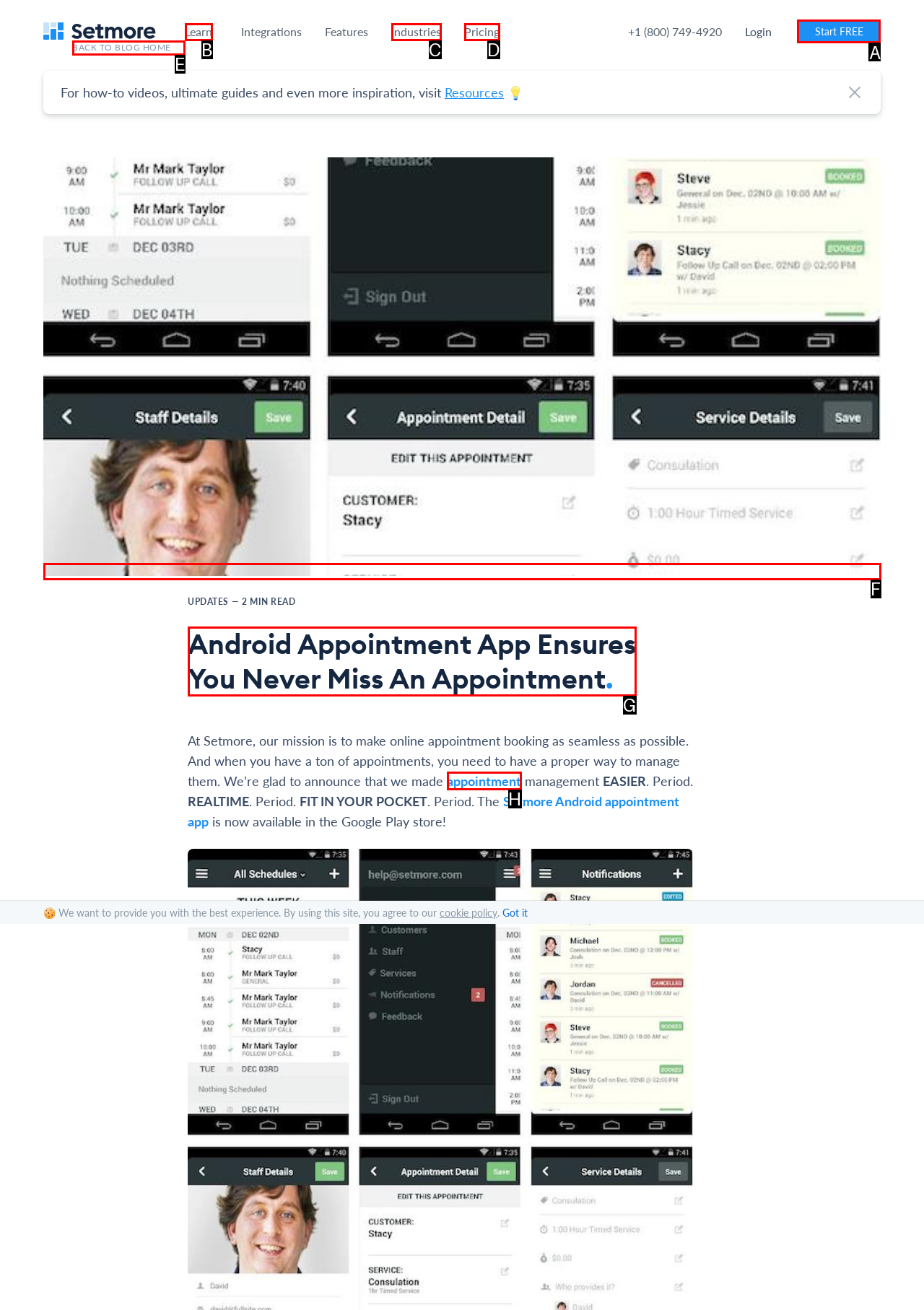Indicate which lettered UI element to click to fulfill the following task: Start using Setmore for free
Provide the letter of the correct option.

A